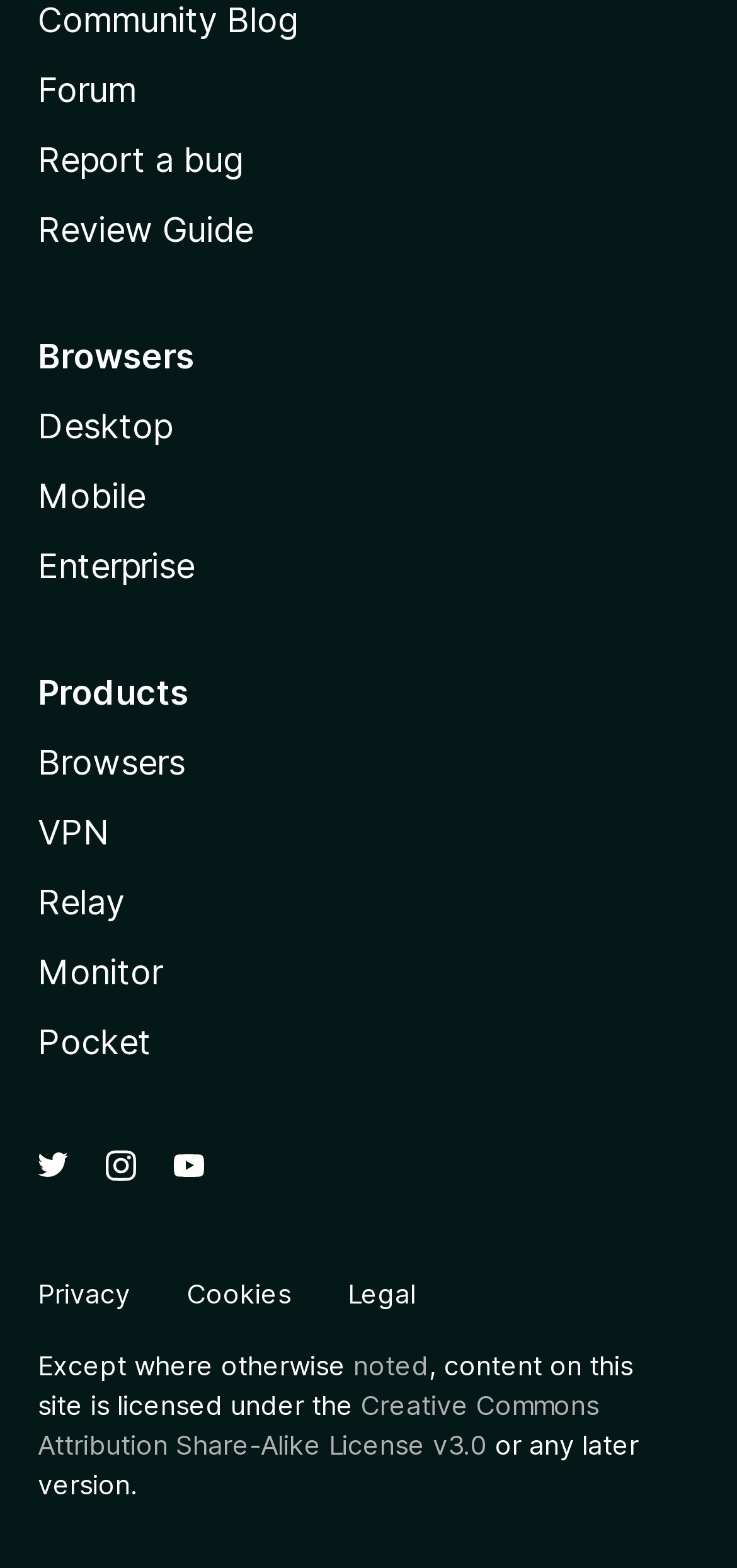Show the bounding box coordinates of the region that should be clicked to follow the instruction: "Go to Desktop."

[0.051, 0.259, 0.233, 0.284]